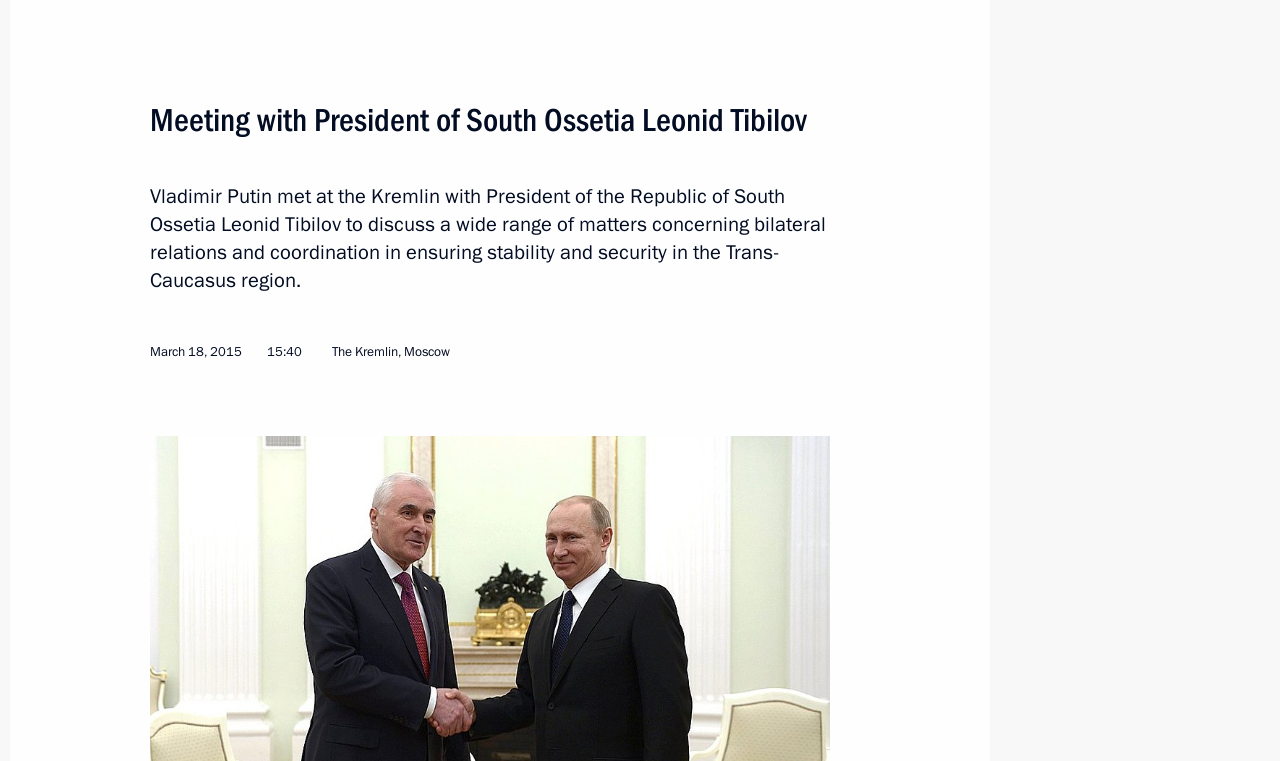How many links are in the top navigation bar?
From the screenshot, supply a one-word or short-phrase answer.

9